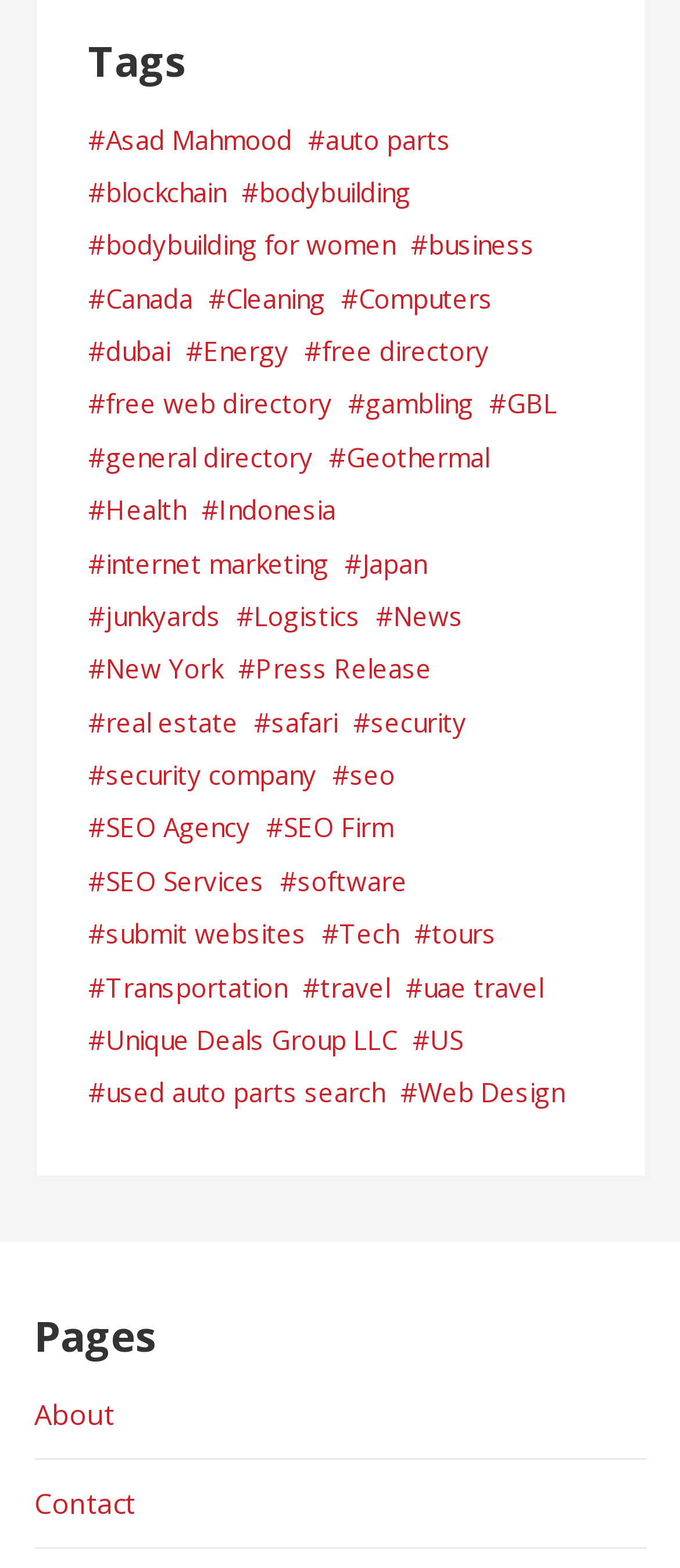Determine the bounding box coordinates of the clickable element necessary to fulfill the instruction: "Browse the 'bodybuilding for women' category". Provide the coordinates as four float numbers within the 0 to 1 range, i.e., [left, top, right, bottom].

[0.155, 0.143, 0.581, 0.17]